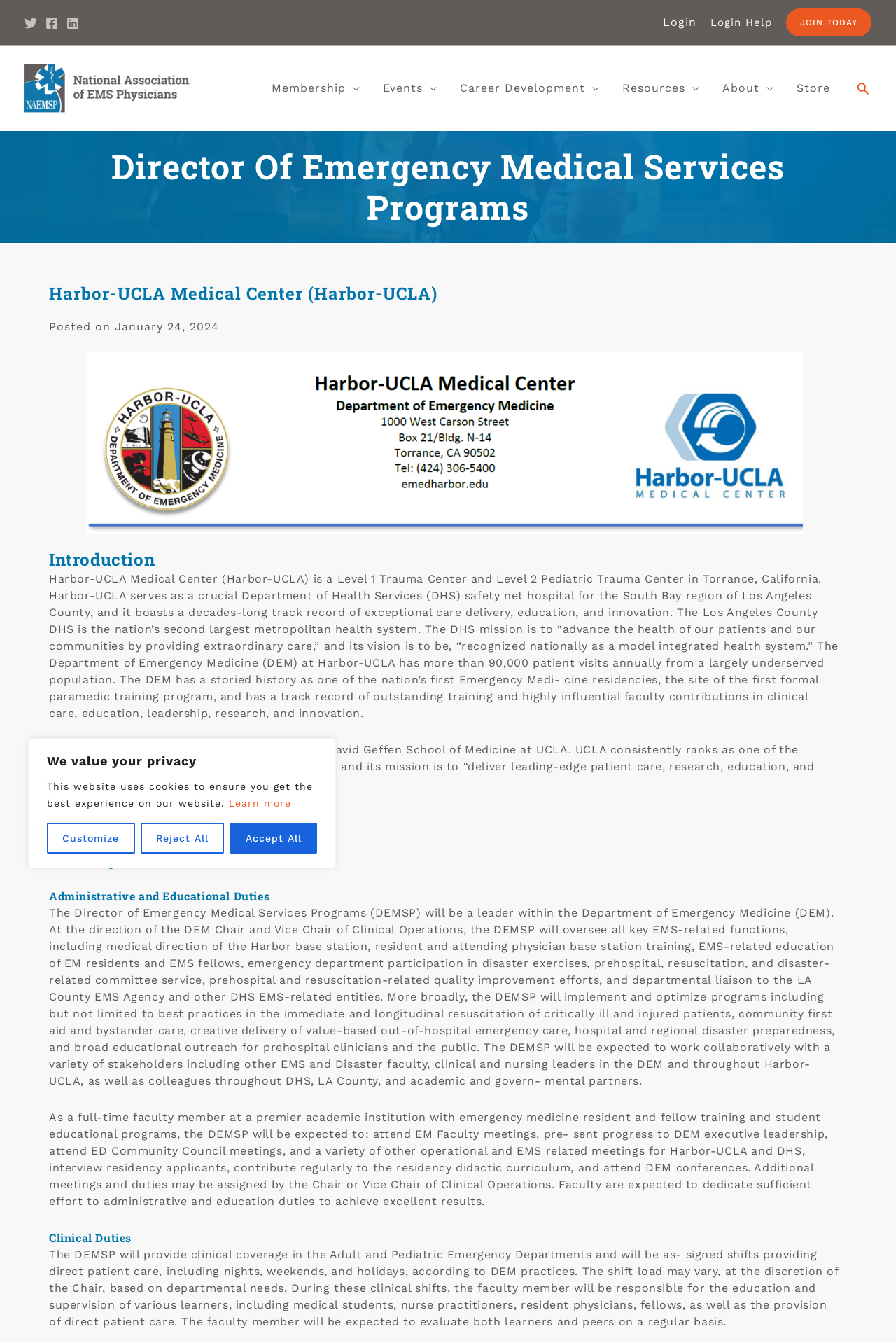Specify the bounding box coordinates for the region that must be clicked to perform the given instruction: "View 'How Does The Illustration Of The Notepad Have A Data Structure?' post".

None